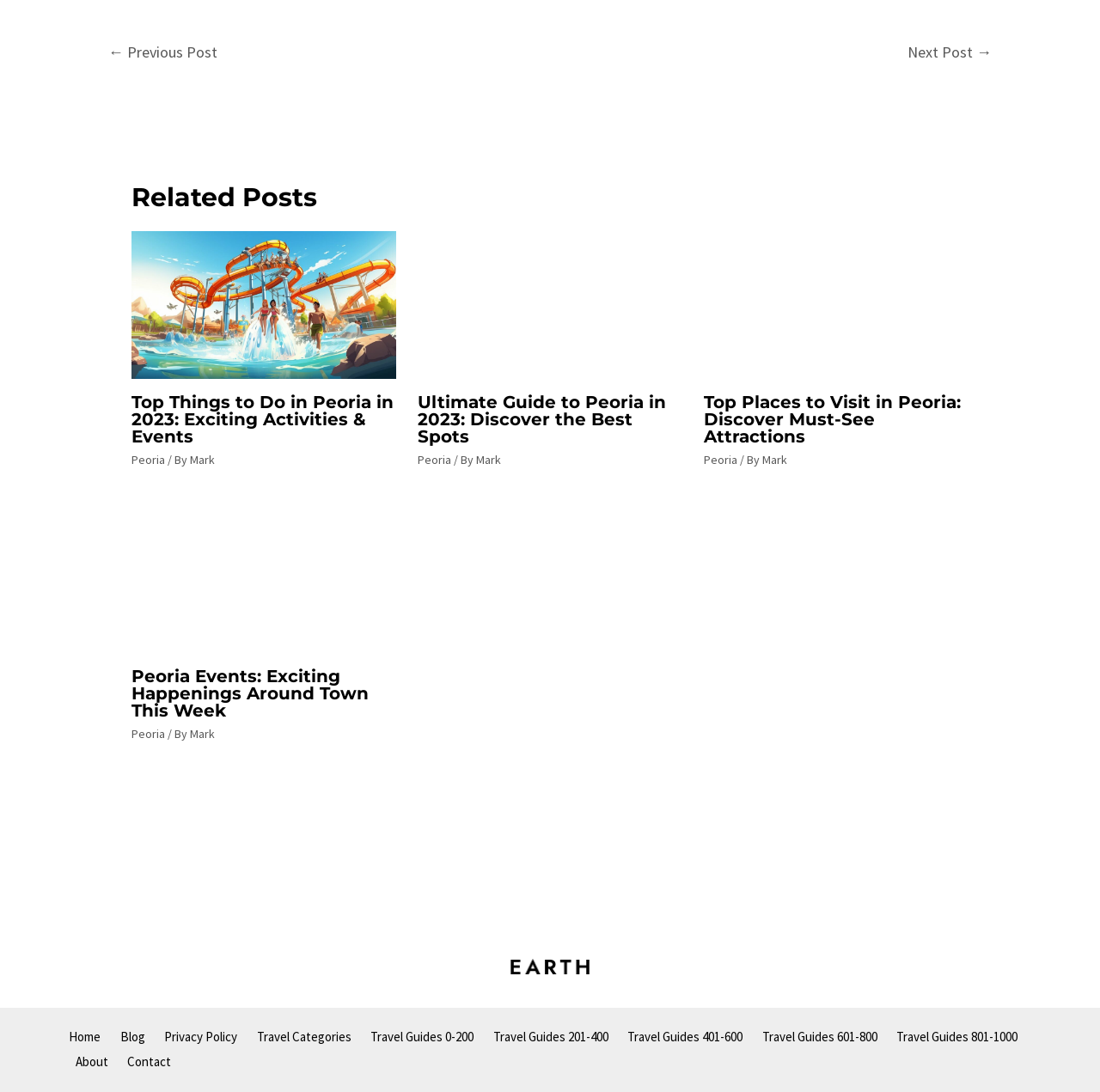Locate the bounding box coordinates of the element that needs to be clicked to carry out the instruction: "View the 'Things to do in Peoria in 2023' article". The coordinates should be given as four float numbers ranging from 0 to 1, i.e., [left, top, right, bottom].

[0.12, 0.269, 0.36, 0.287]